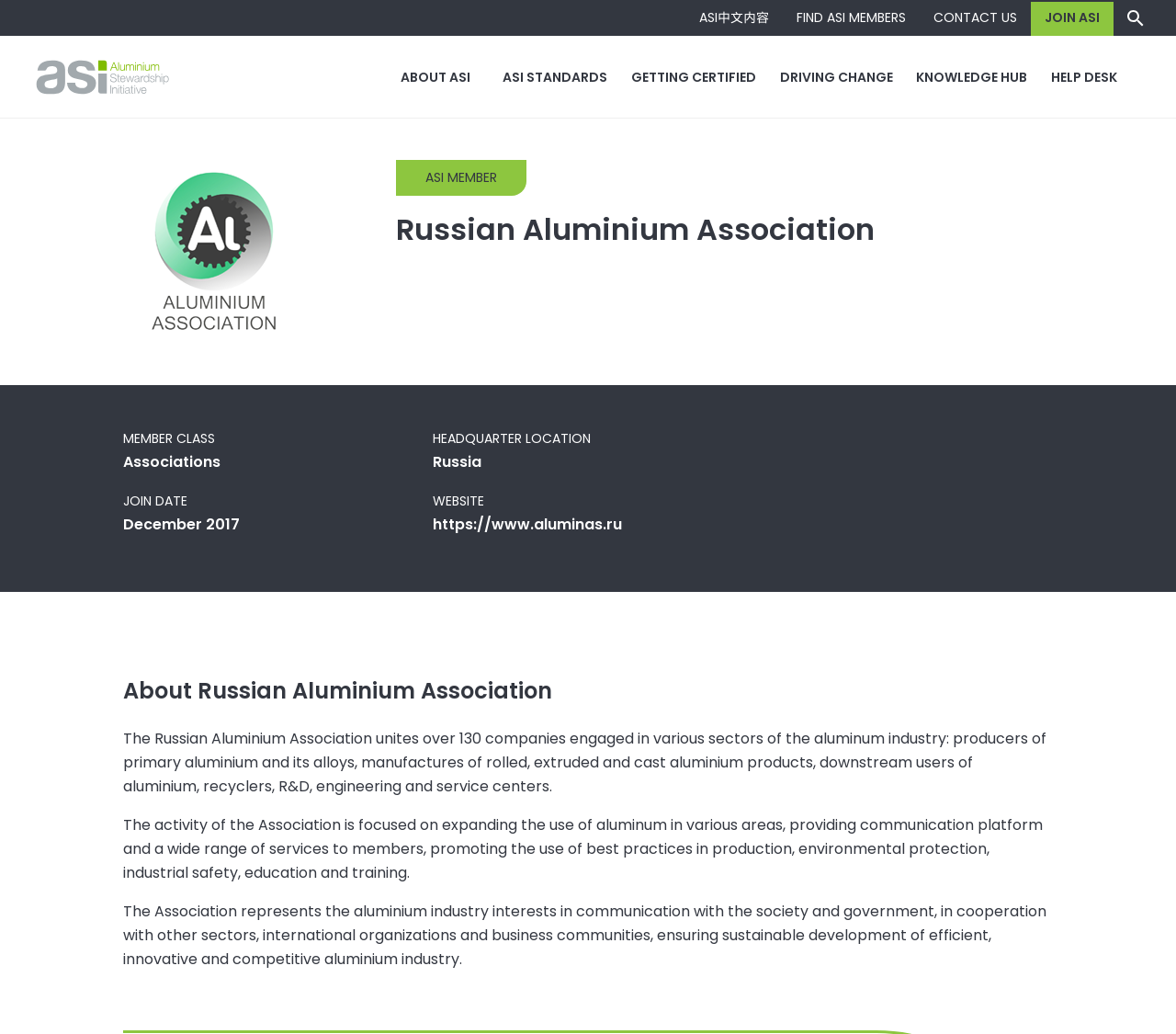Please locate the bounding box coordinates of the element's region that needs to be clicked to follow the instruction: "Get certified by ASI". The bounding box coordinates should be provided as four float numbers between 0 and 1, i.e., [left, top, right, bottom].

[0.527, 0.035, 0.653, 0.115]